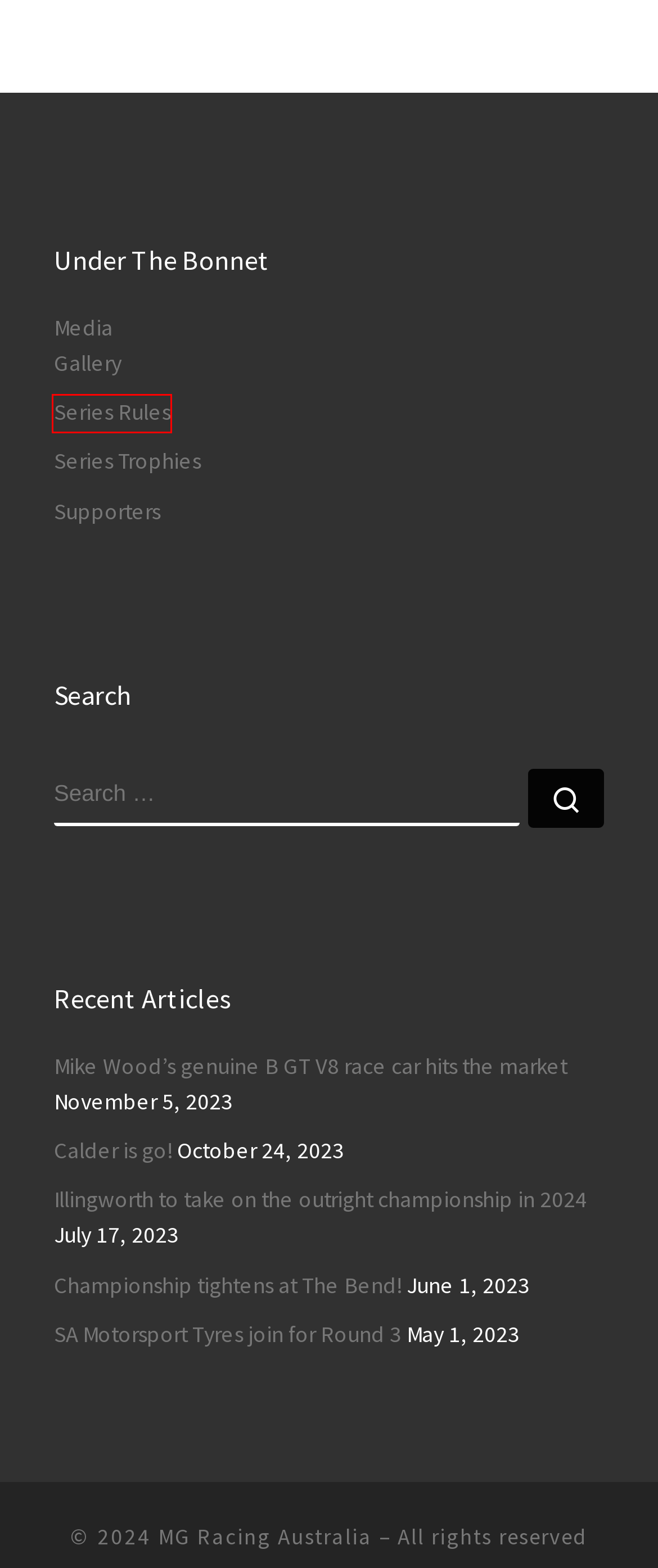Given a screenshot of a webpage with a red bounding box highlighting a UI element, determine which webpage description best matches the new webpage that appears after clicking the highlighted element. Here are the candidates:
A. Series Rules - MG Racing Australia
B. Gallery - MG Racing Australia
C. Championship tightens at The Bend! - MG Racing Australia
D. Illingworth to take on the outright championship in 2024 - MG Racing Australia
E. Mike Wood's genuine B GT V8 race car hits the market - MG Racing Australia
F. Series Trophies - MG Racing Australia
G. Supporters - MG Racing Australia
H. SA Motorsport Tyres join for Round 3 - MG Racing Australia

A